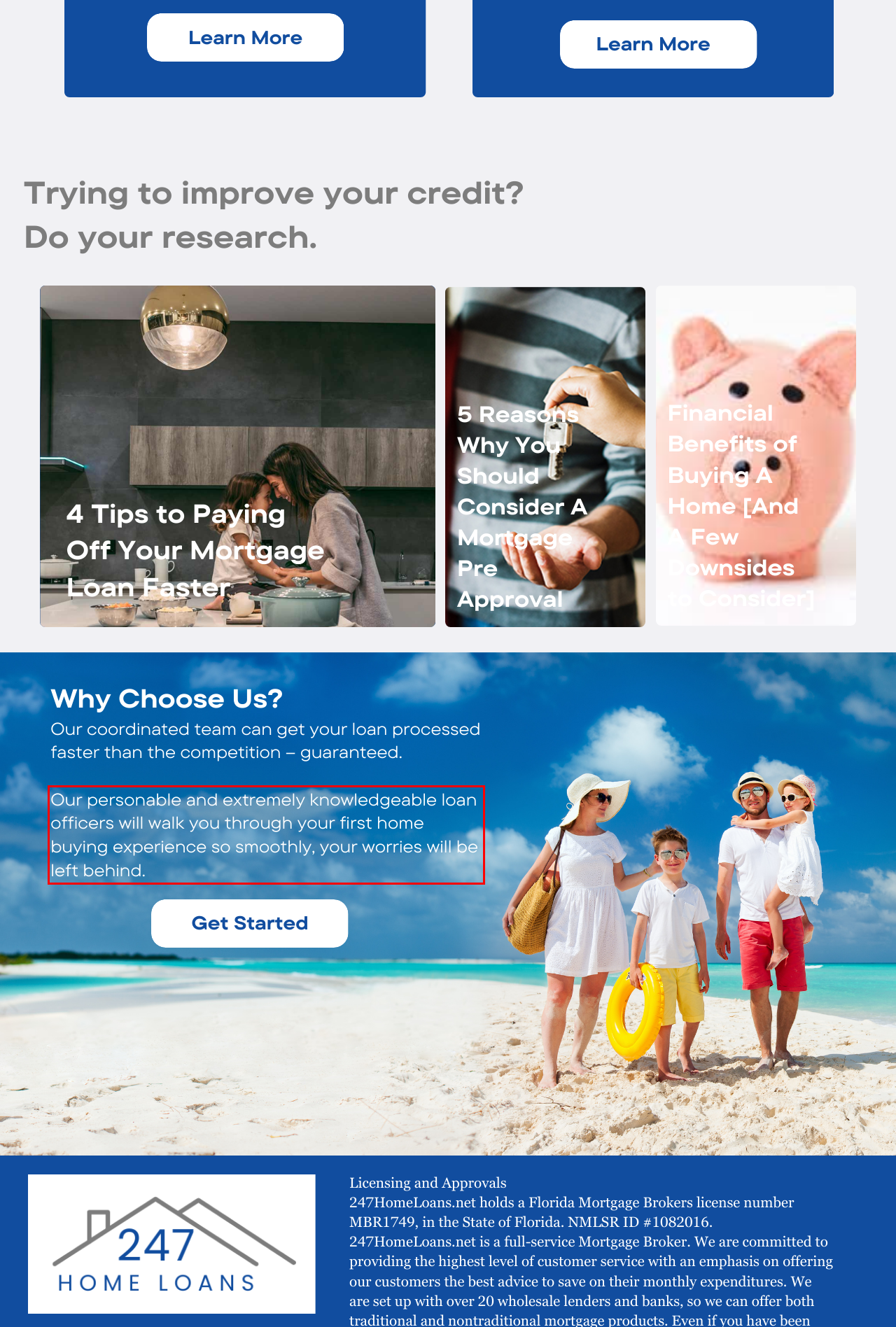Given a screenshot of a webpage containing a red rectangle bounding box, extract and provide the text content found within the red bounding box.

Our personable and extremely knowledgeable loan officers will walk you through your first home buying experience so smoothly, your worries will be left behind.